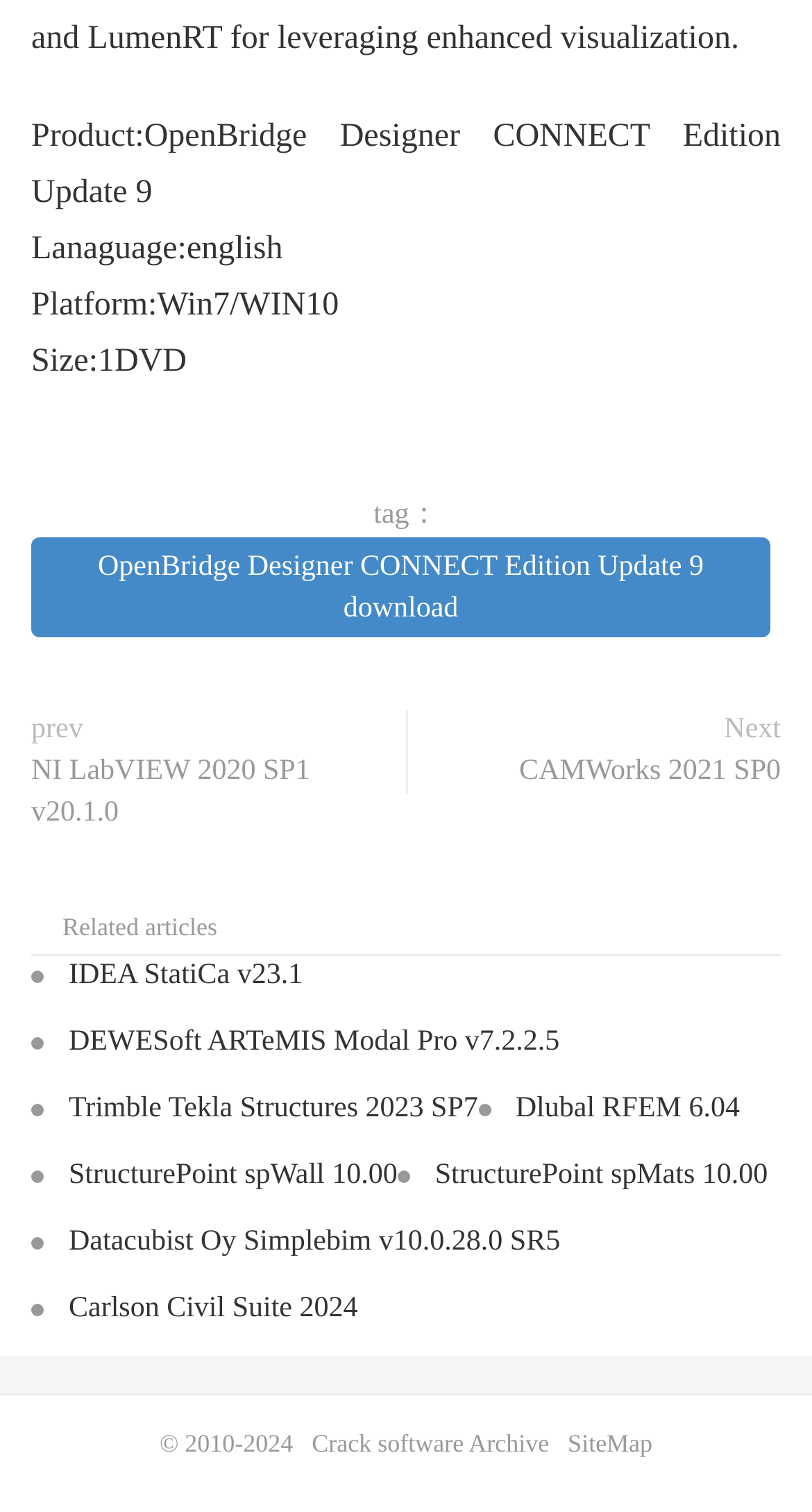Please answer the following question as detailed as possible based on the image: 
What is the size of the product?

The size of the product is specified below the product information, which is '1DVD'.